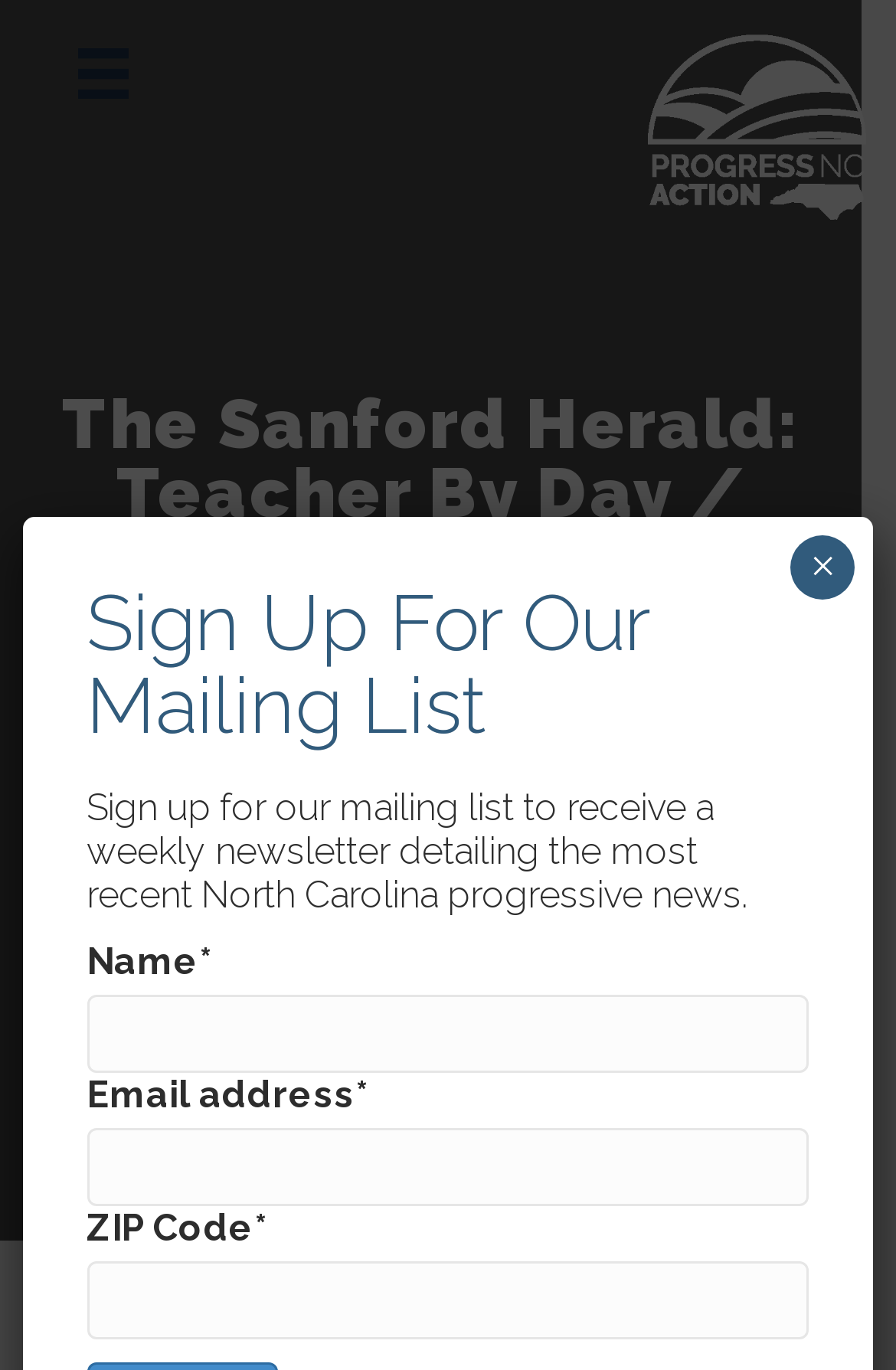What is the symbol on the close button?
Offer a detailed and full explanation in response to the question.

The close button is located at the top right corner of the webpage, with a bounding box coordinate of [0.883, 0.39, 0.954, 0.437]. The symbol on the close button is '×', which is a StaticText element.